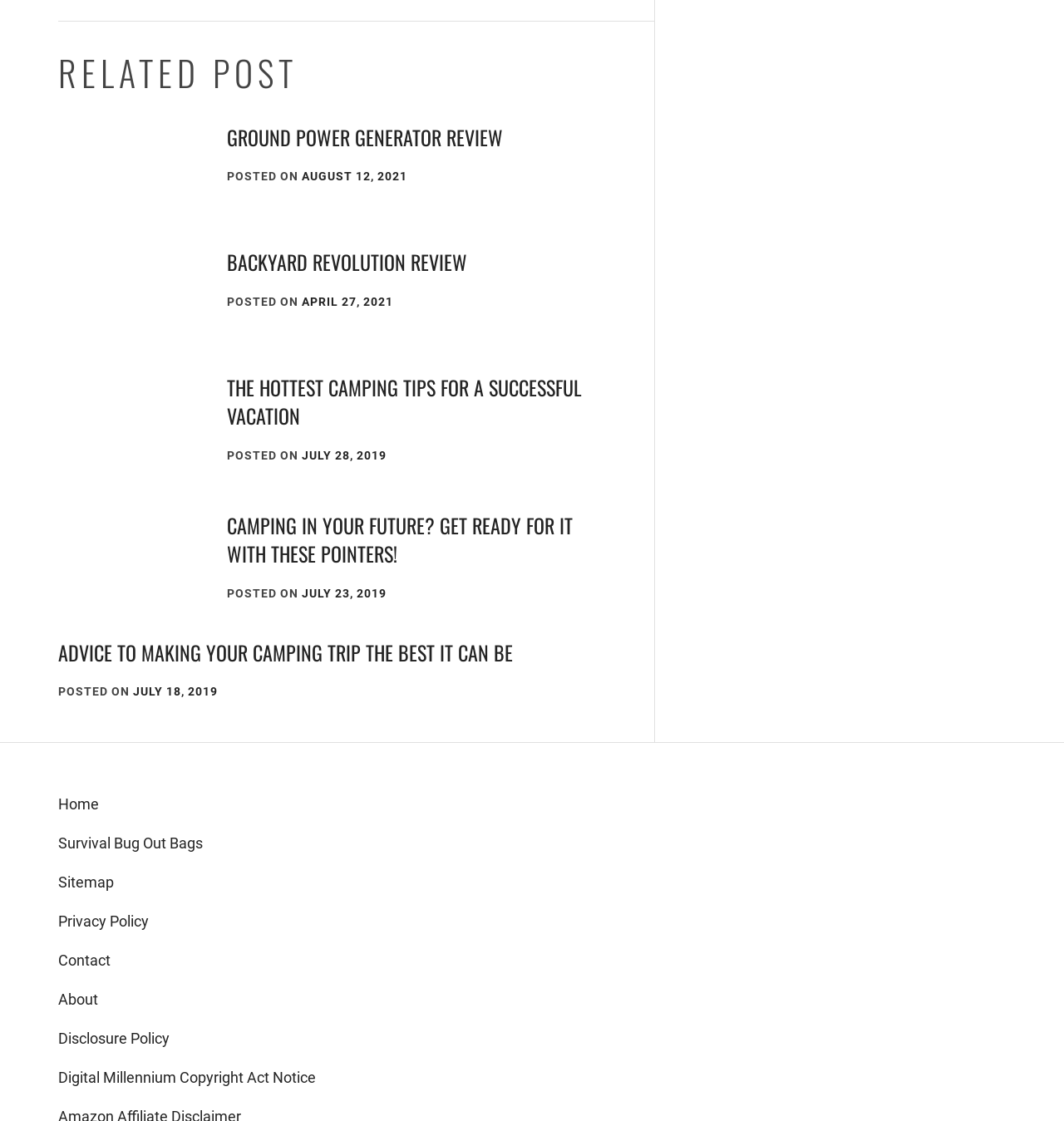What is the date of the latest post?
Provide a detailed answer to the question, using the image to inform your response.

I looked for the most recent date mentioned in the posts and found it to be 'AUGUST 12, 2021' which is associated with the post 'GROUND POWER GENERATOR REVIEW'.